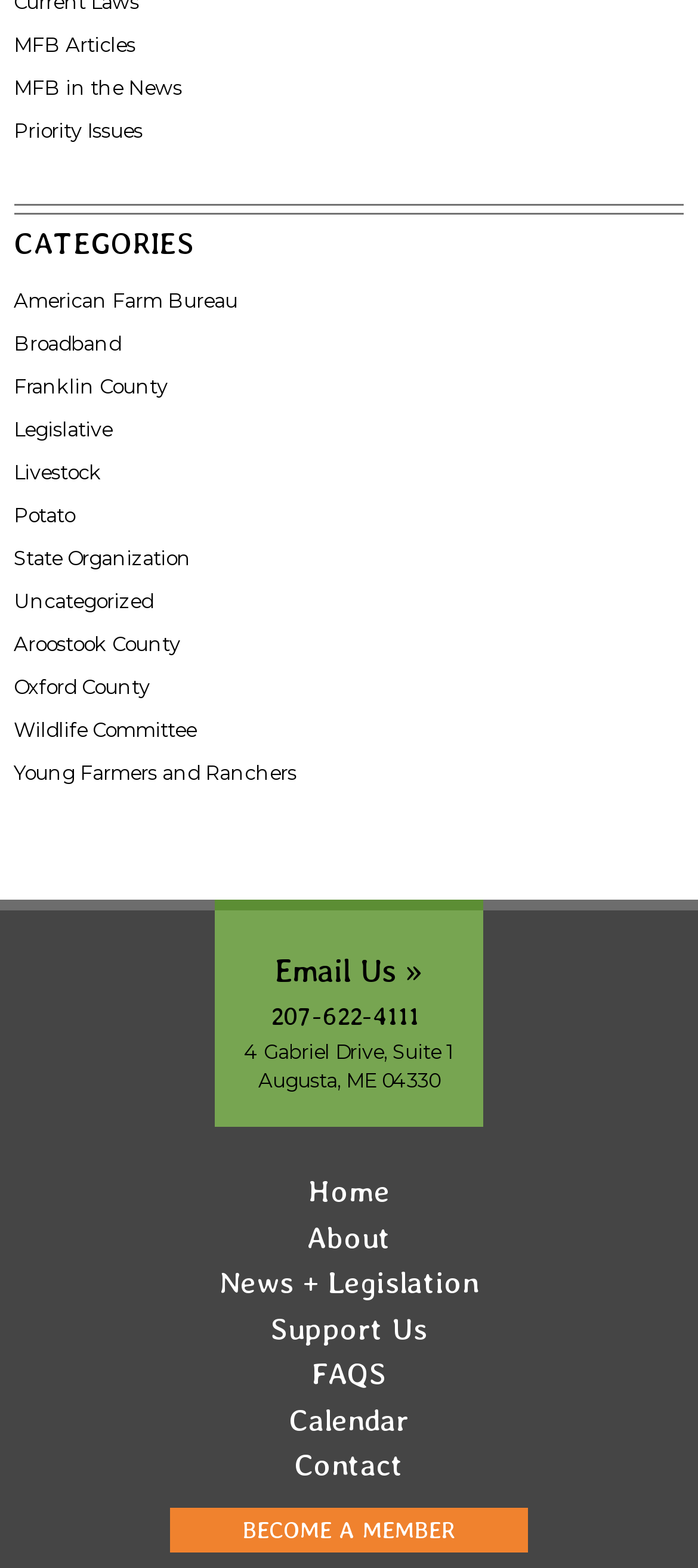What is the phone number listed?
Based on the image, respond with a single word or phrase.

207-622-4111